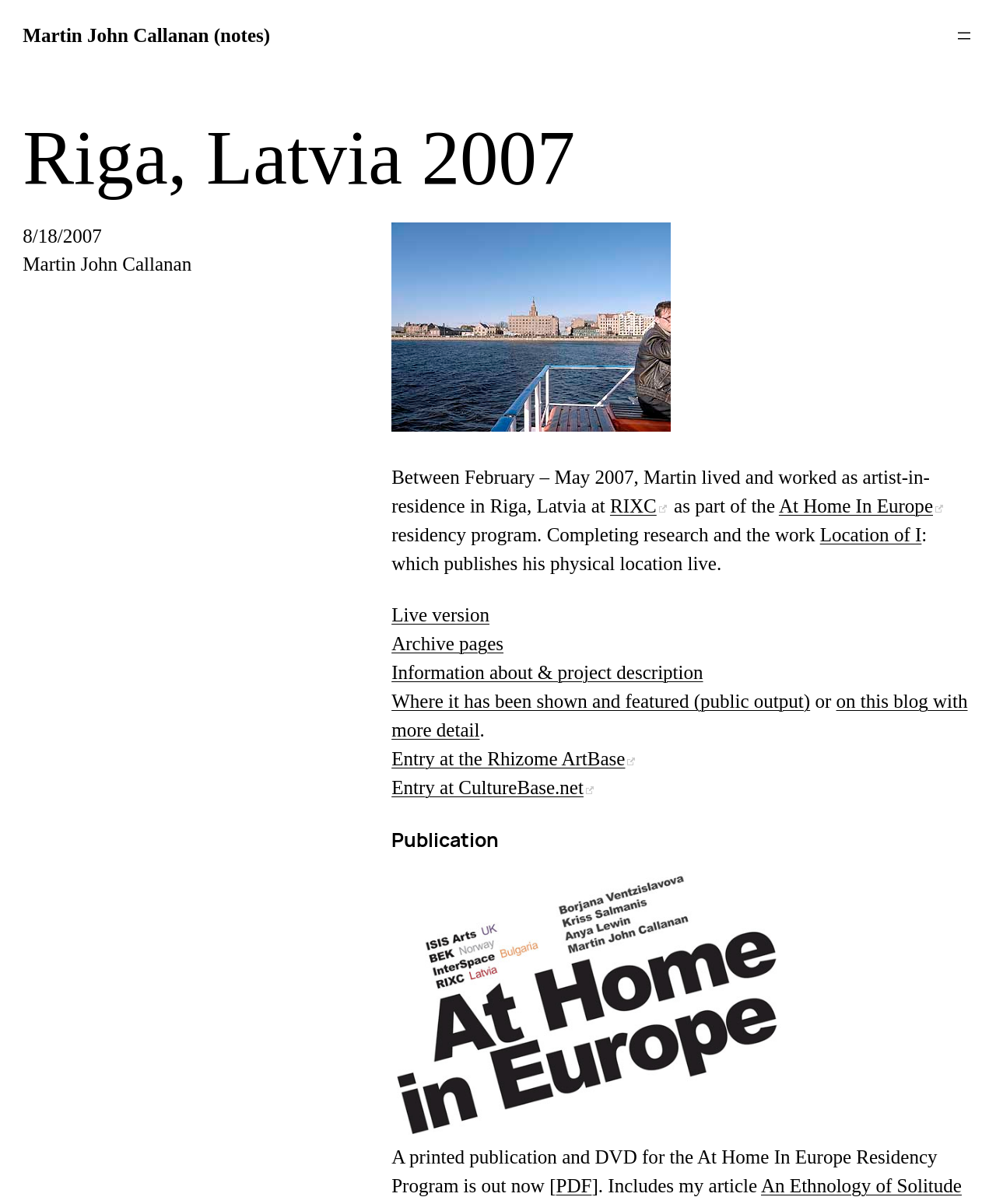Please determine the bounding box coordinates for the UI element described as: "Tips and Advice".

None